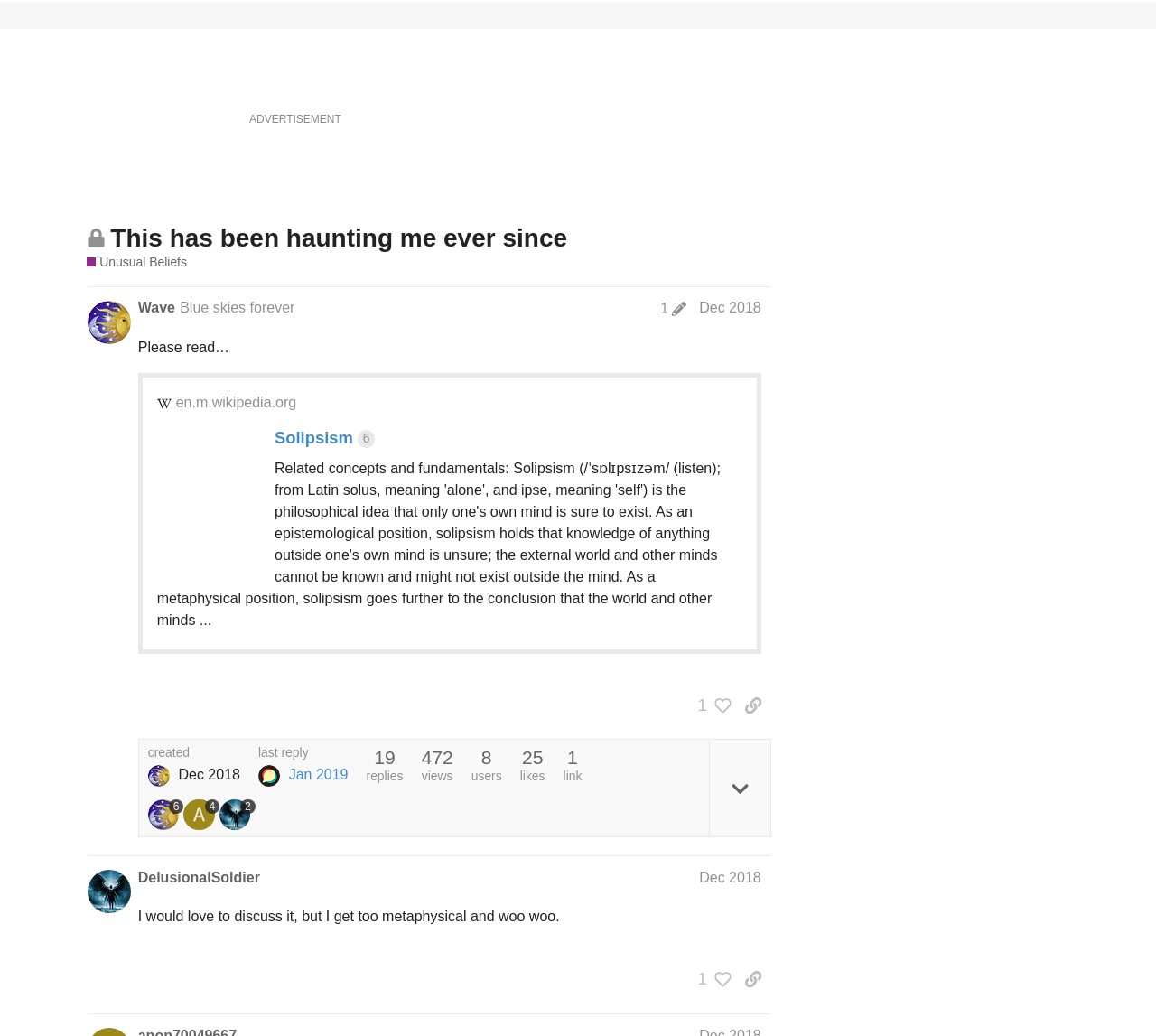Please specify the bounding box coordinates of the clickable region to carry out the following instruction: "View post #17". The coordinates should be four float numbers between 0 and 1, in the format [left, top, right, bottom].

[0.076, 0.053, 0.761, 0.356]